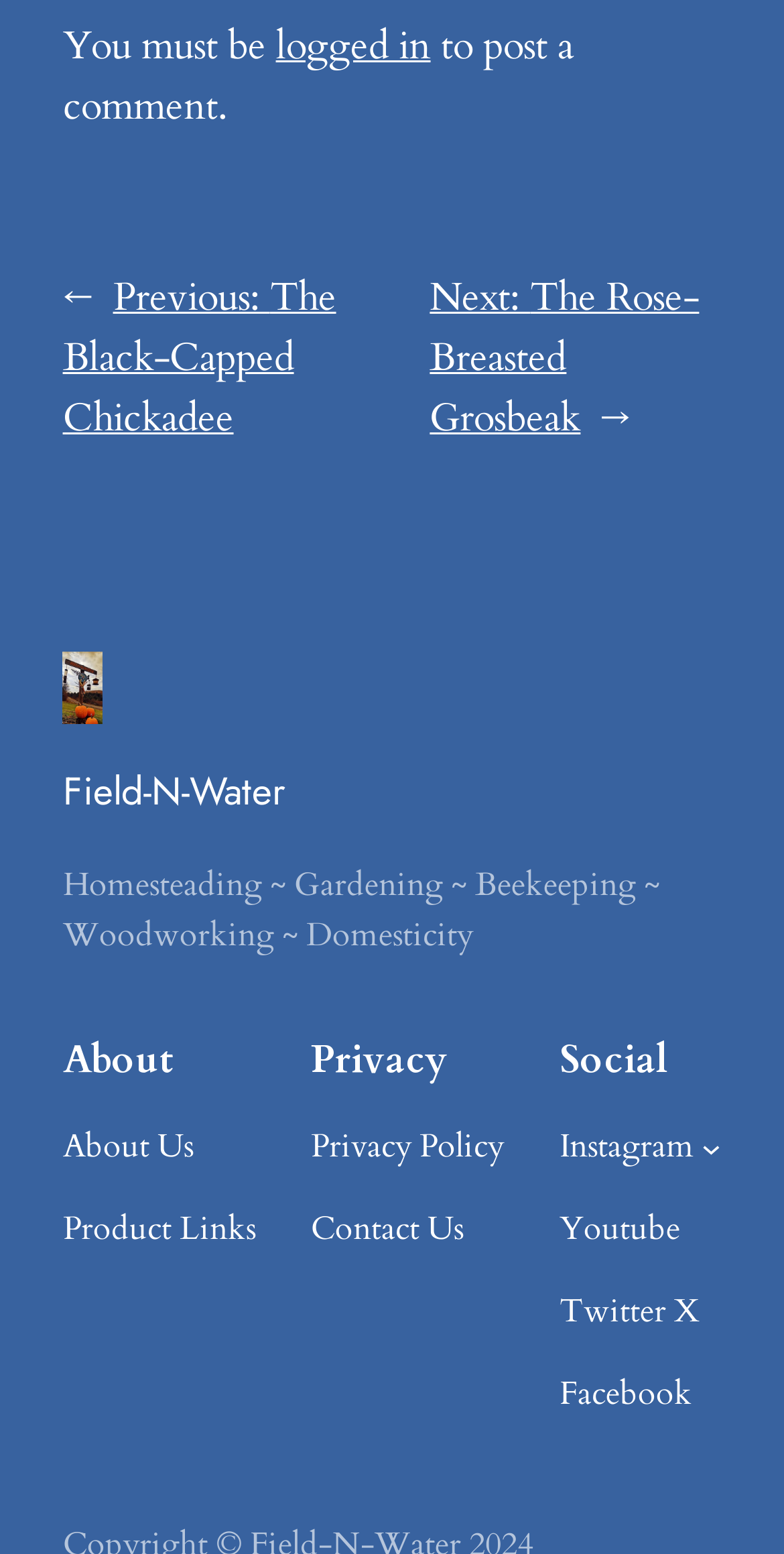What is the condition to post a comment?
Please use the image to provide a one-word or short phrase answer.

Logged in